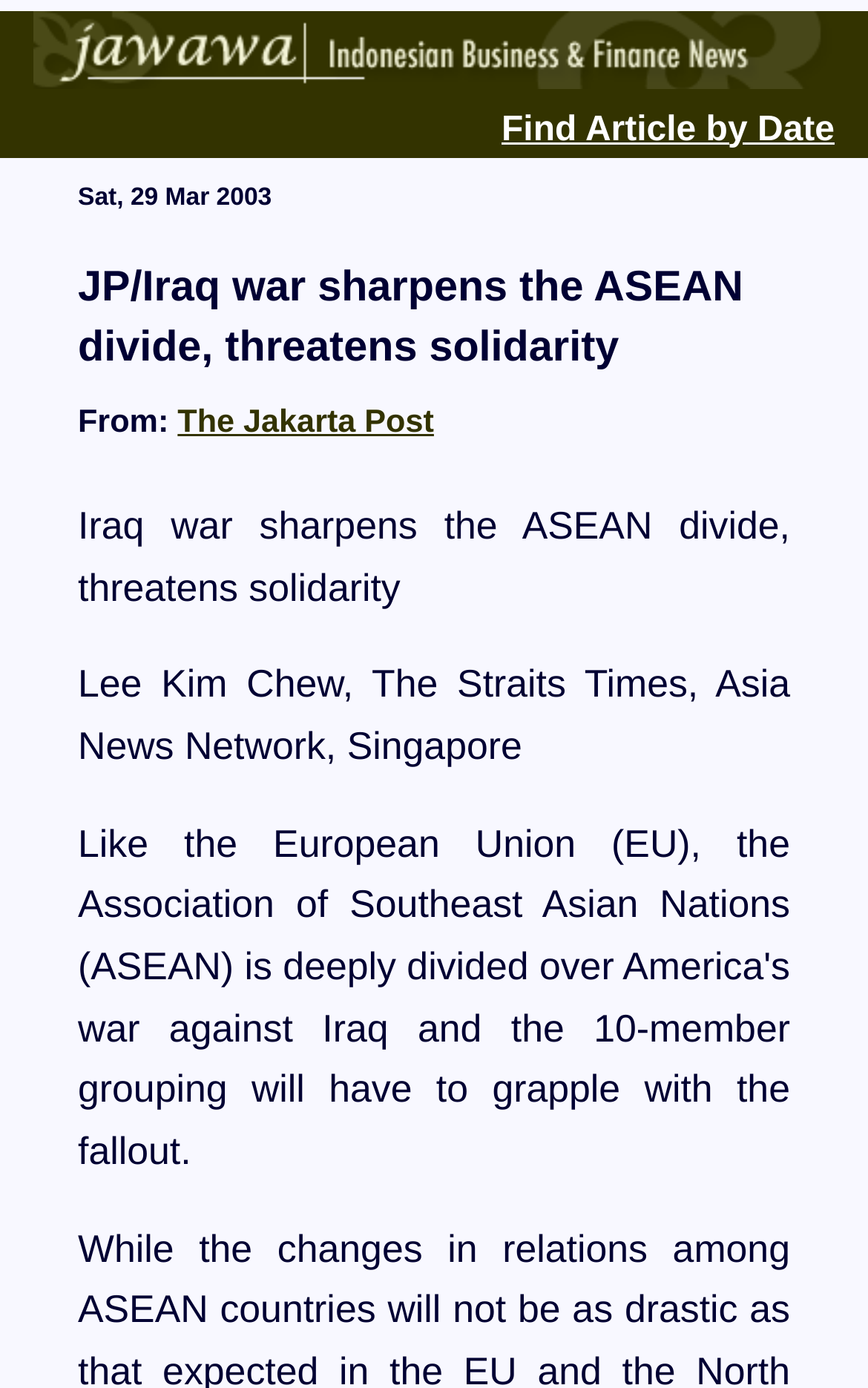What is the name of the news network mentioned in the article?
Using the information from the image, answer the question thoroughly.

I found the name of the news network mentioned in the article by reading the static text element located below the article title, which mentions the news network as 'Asia News Network, Singapore'.